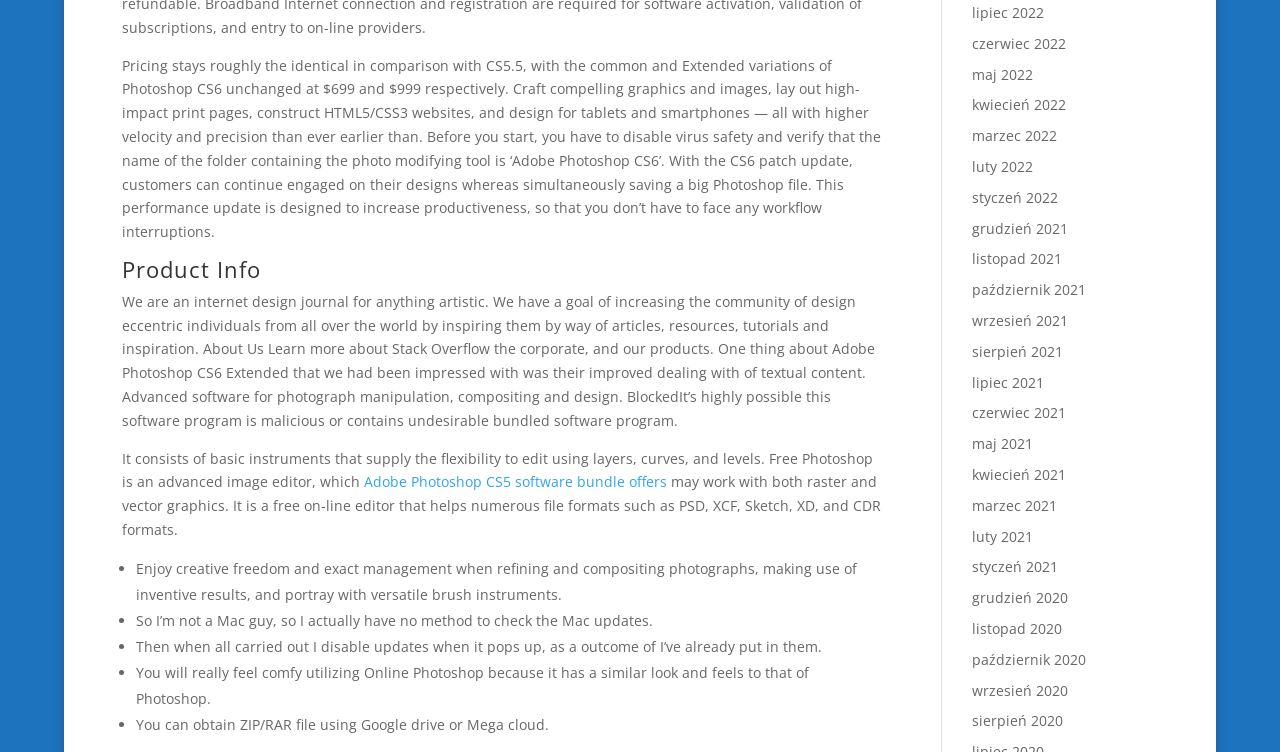Select the bounding box coordinates of the element I need to click to carry out the following instruction: "Click the 'Adobe Photoshop CS5 software bundle offers' link".

[0.284, 0.628, 0.521, 0.654]